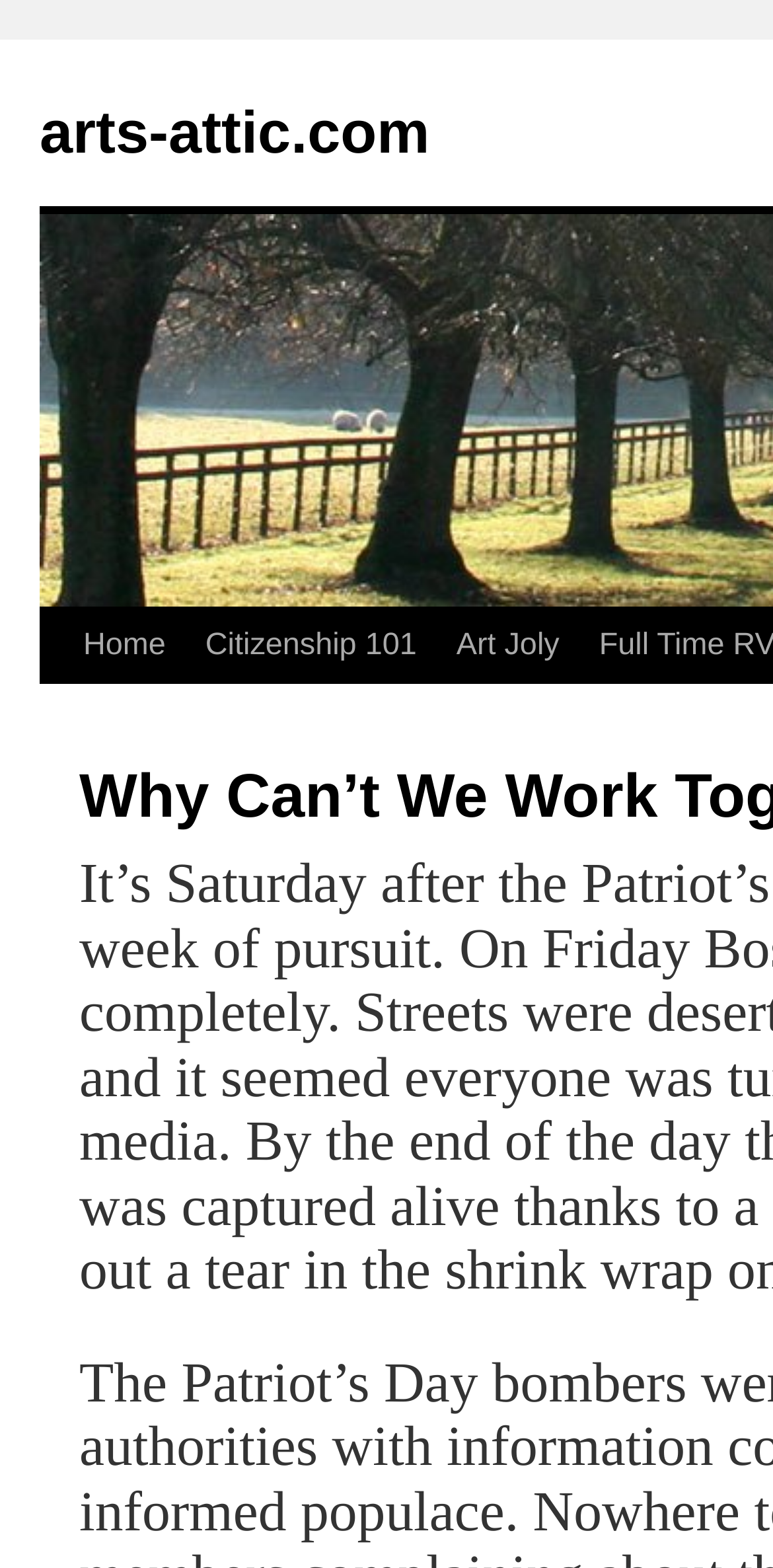From the webpage screenshot, identify the region described by Skip to content. Provide the bounding box coordinates as (top-left x, top-left y, bottom-right x, bottom-right y), with each value being a floating point number between 0 and 1.

[0.049, 0.387, 0.1, 0.531]